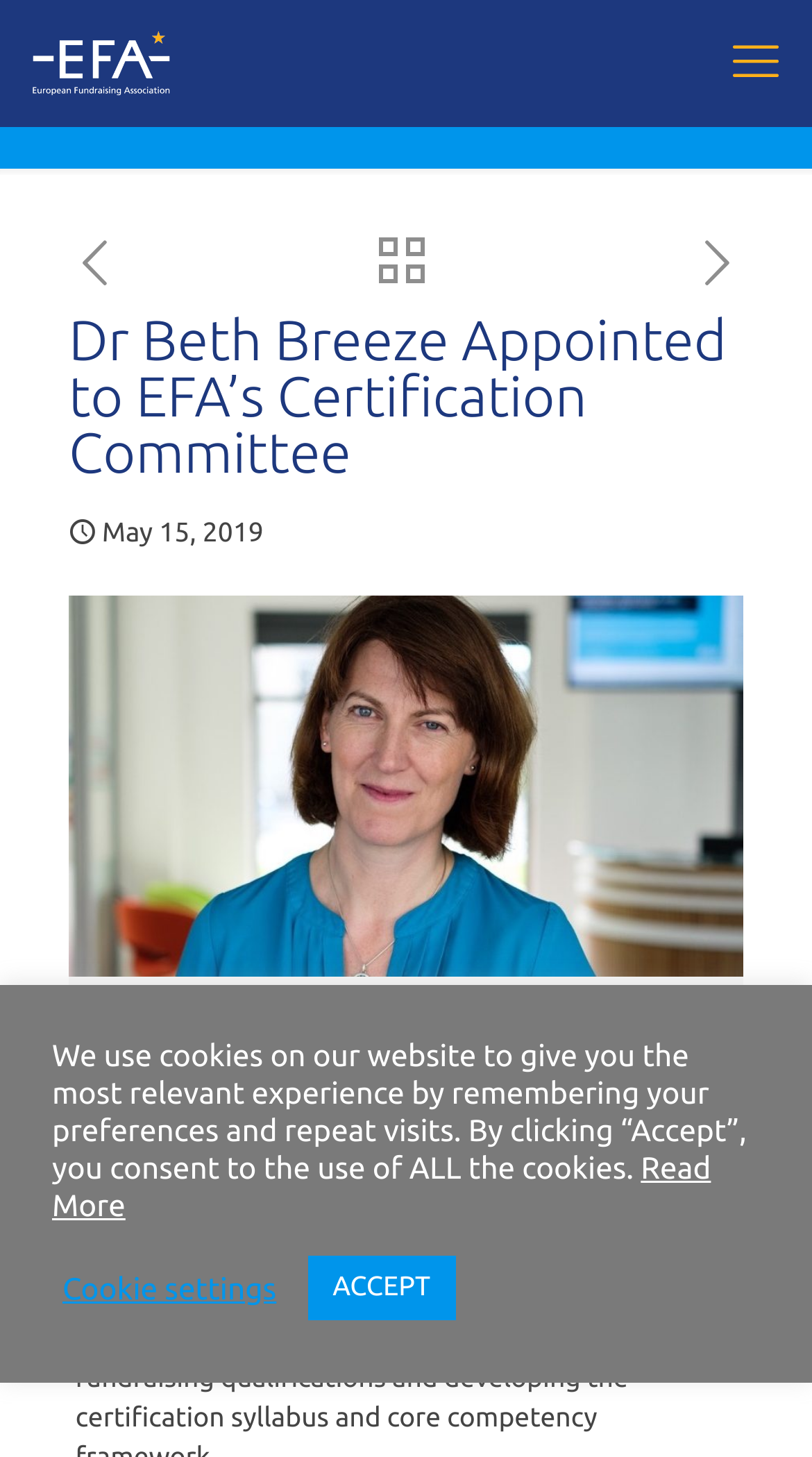Identify the bounding box coordinates of the HTML element based on this description: "title="EFA | European Fundraising Association"".

[0.038, 0.007, 0.306, 0.079]